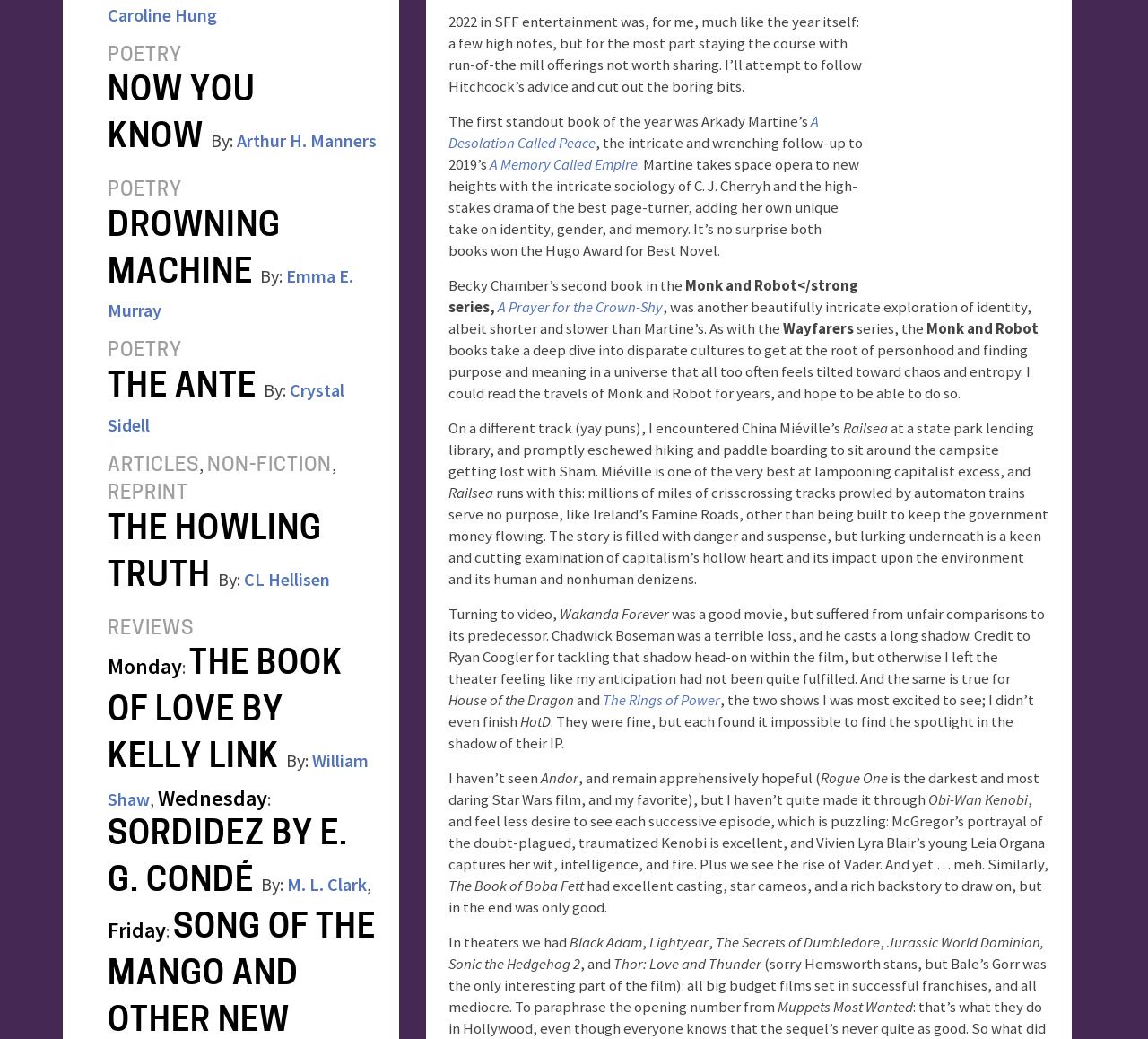Locate the UI element described as follows: "CL Hellisen". Return the bounding box coordinates as four float numbers between 0 and 1 in the order [left, top, right, bottom].

[0.212, 0.546, 0.288, 0.569]